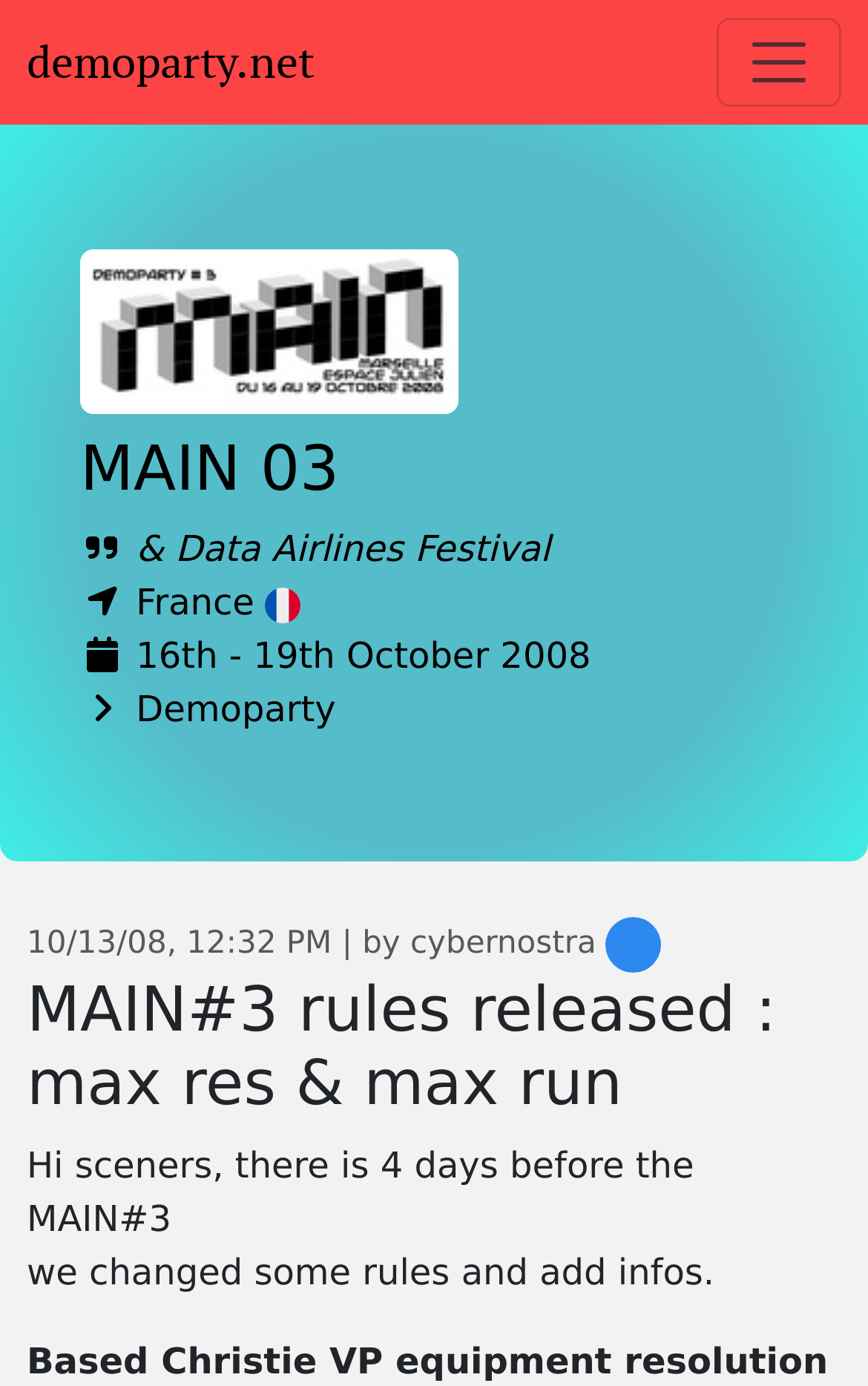What is the name of the demoparty?
Look at the screenshot and give a one-word or phrase answer.

MAIN 03